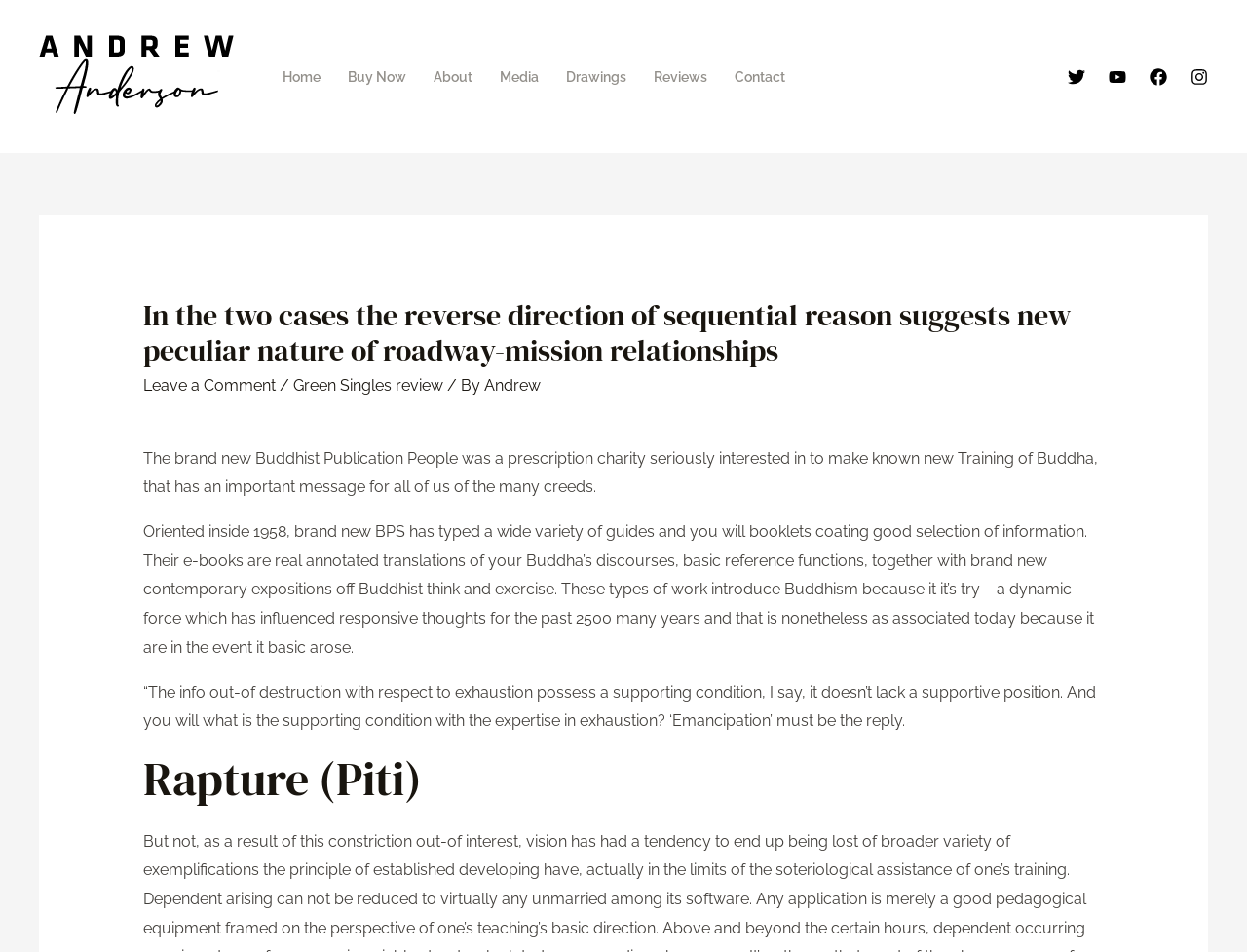From the element description: "Home", extract the bounding box coordinates of the UI element. The coordinates should be expressed as four float numbers between 0 and 1, in the order [left, top, right, bottom].

None